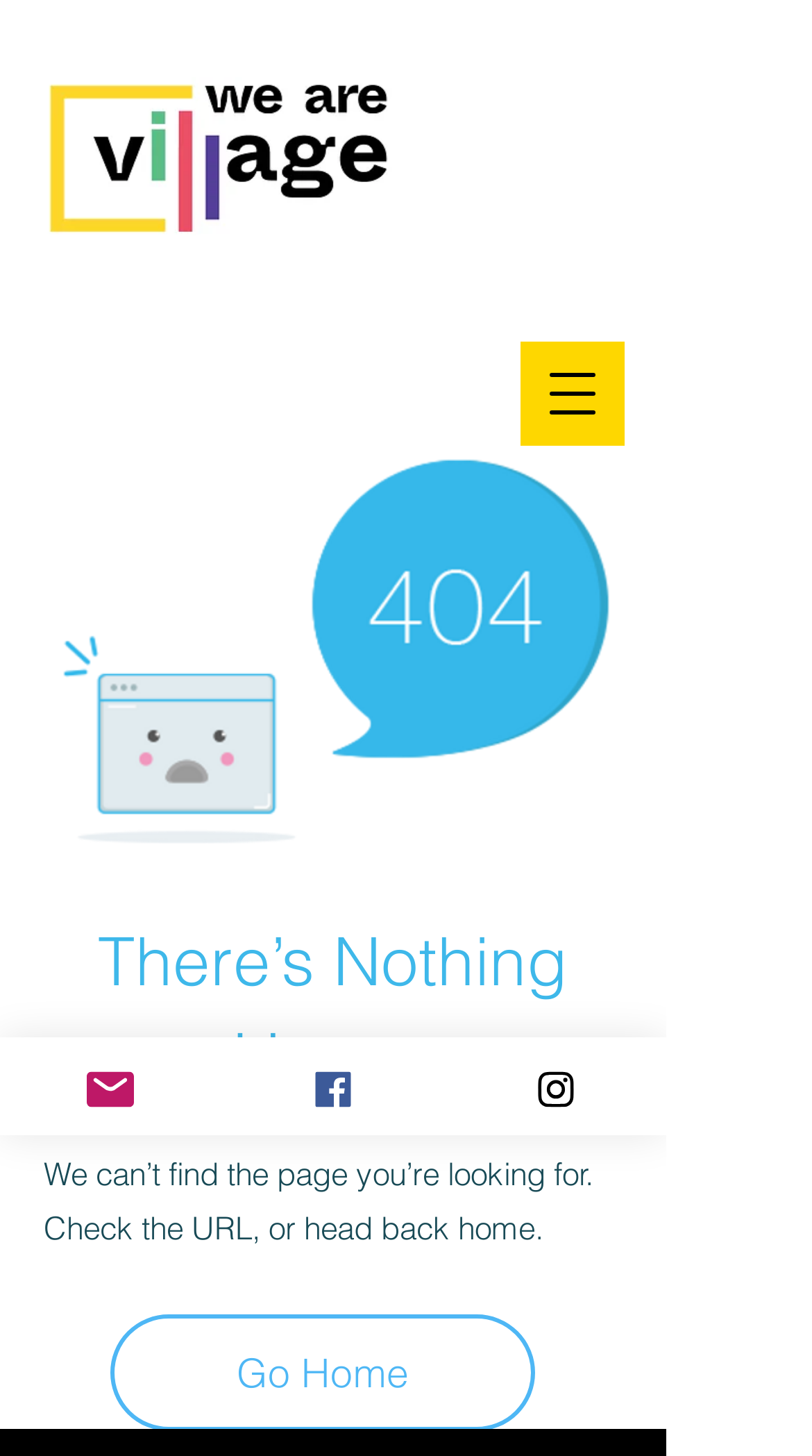Determine the bounding box for the UI element described here: "Go Home".

[0.136, 0.903, 0.659, 0.983]